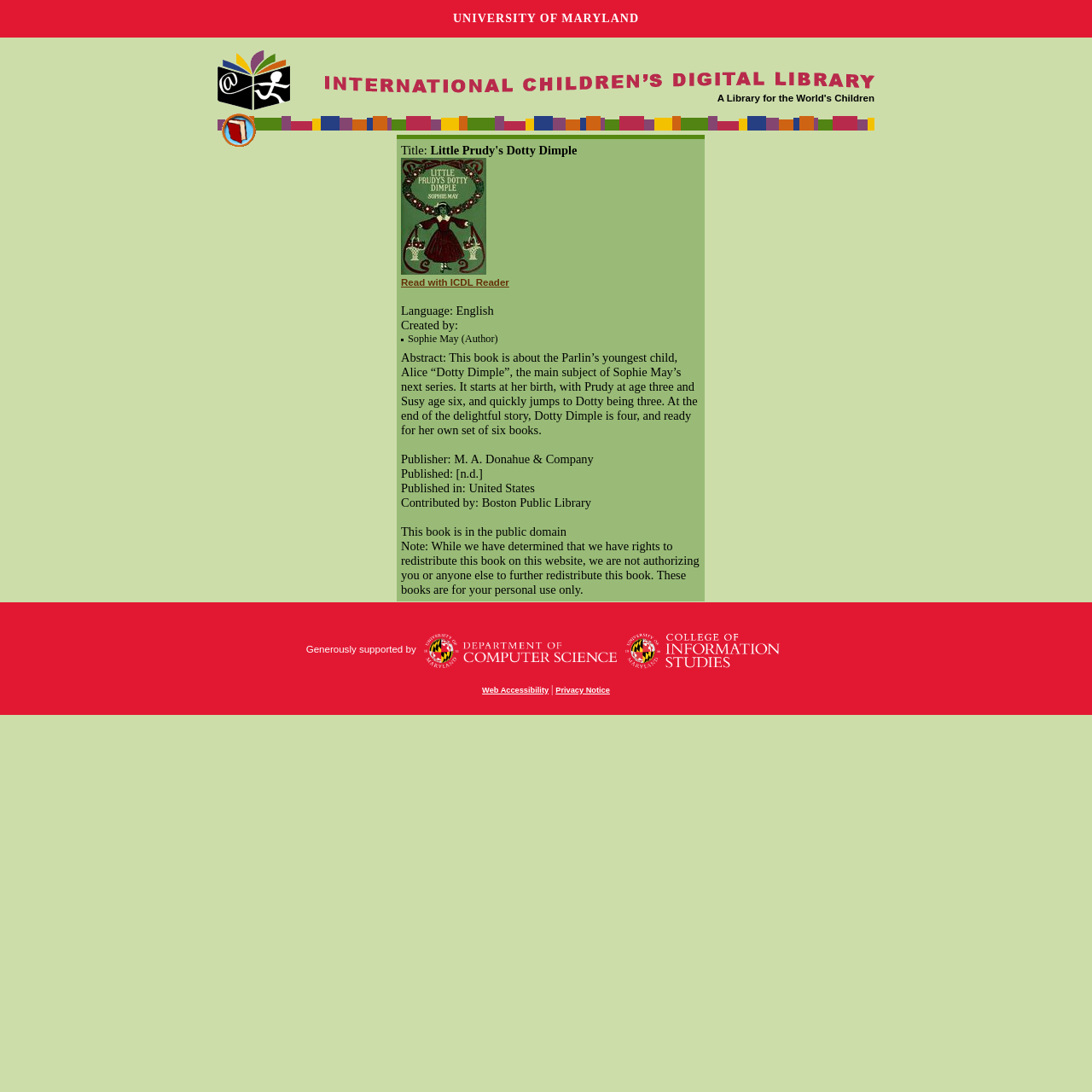Please provide the bounding box coordinates for the UI element as described: "Search". The coordinates must be four floats between 0 and 1, represented as [left, top, right, bottom].

None